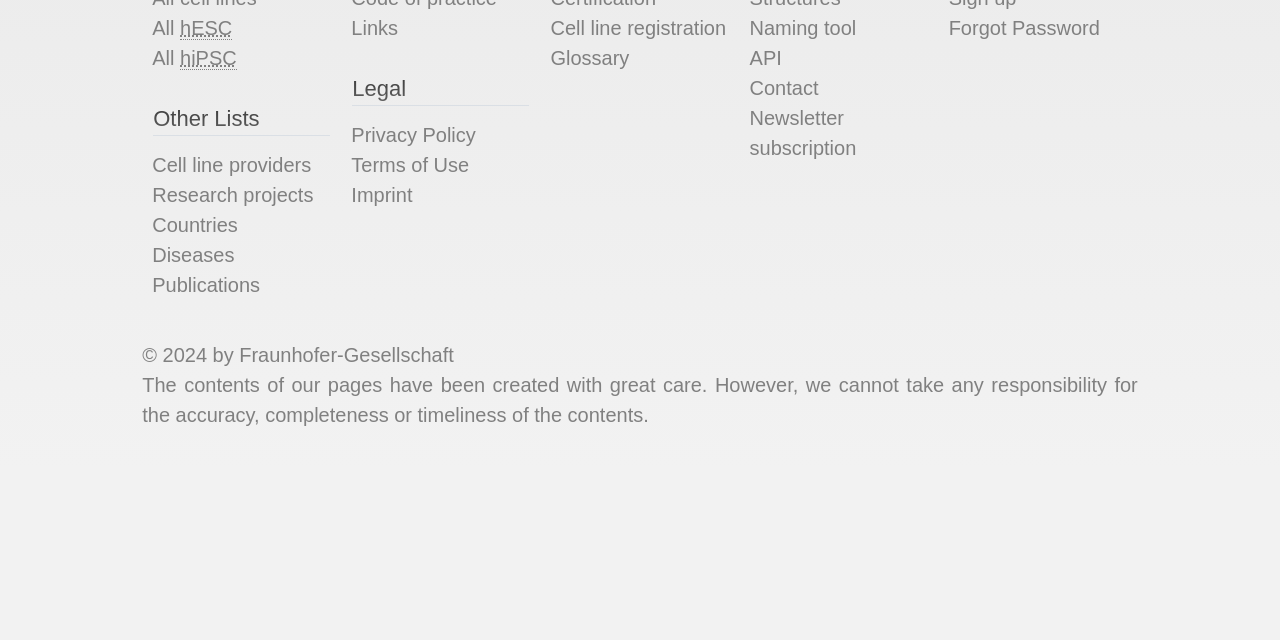Using the format (top-left x, top-left y, bottom-right x, bottom-right y), and given the element description, identify the bounding box coordinates within the screenshot: Cell line providers

[0.119, 0.241, 0.243, 0.276]